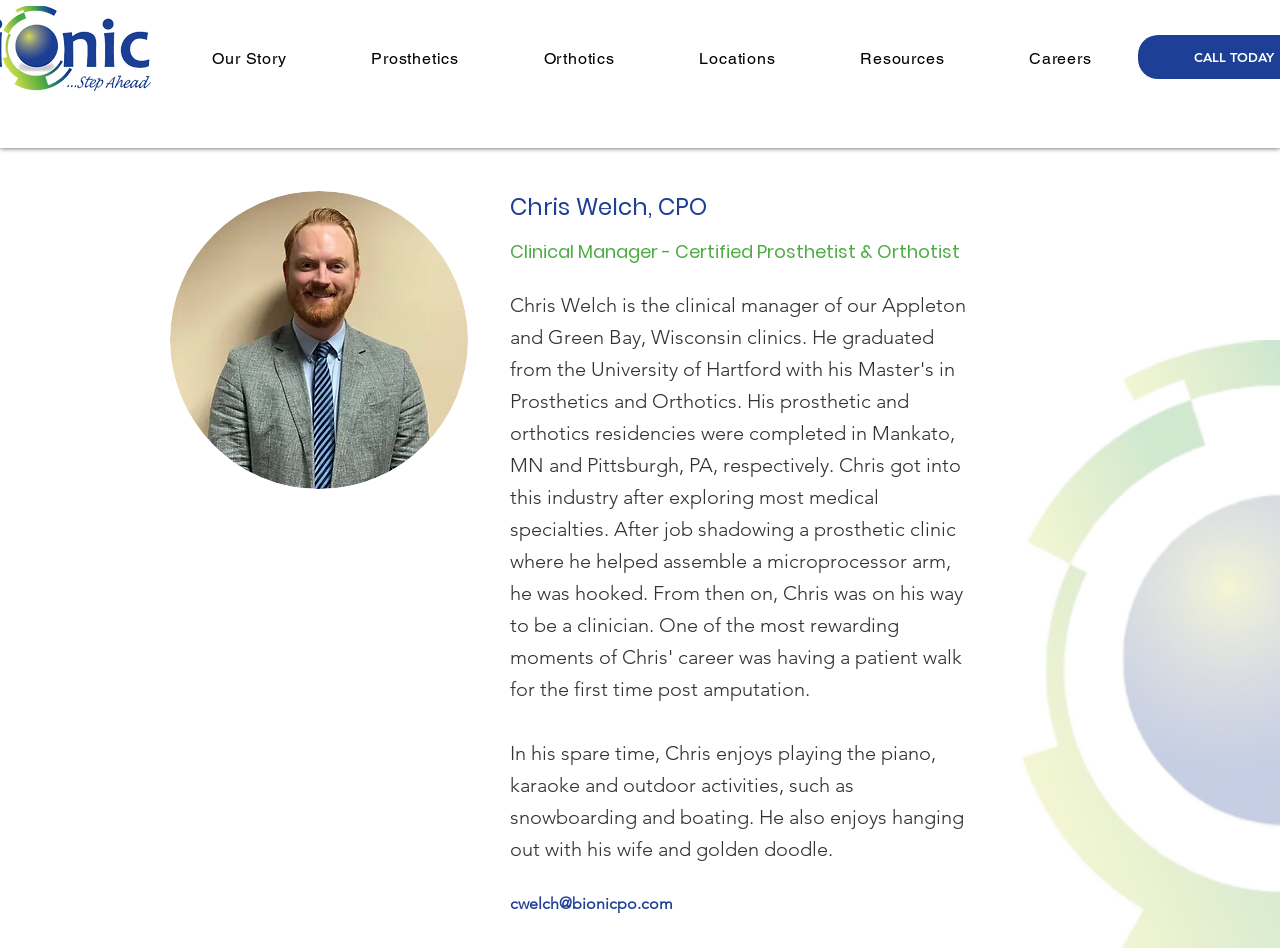Please find the bounding box coordinates (top-left x, top-left y, bottom-right x, bottom-right y) in the screenshot for the UI element described as follows: Our Story

[0.136, 0.041, 0.254, 0.082]